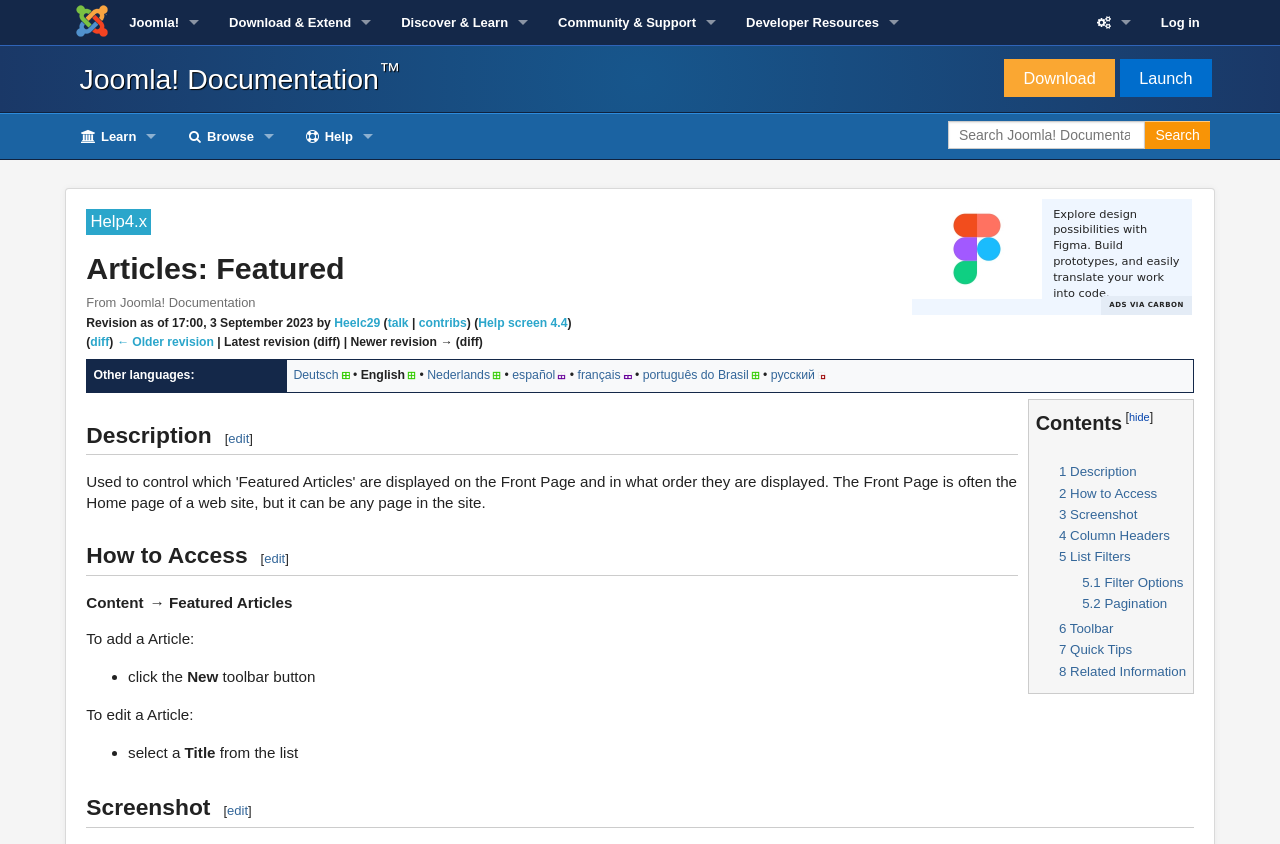Pinpoint the bounding box coordinates of the clickable area necessary to execute the following instruction: "Search Joomla! Documentation". The coordinates should be given as four float numbers between 0 and 1, namely [left, top, right, bottom].

[0.741, 0.143, 0.894, 0.176]